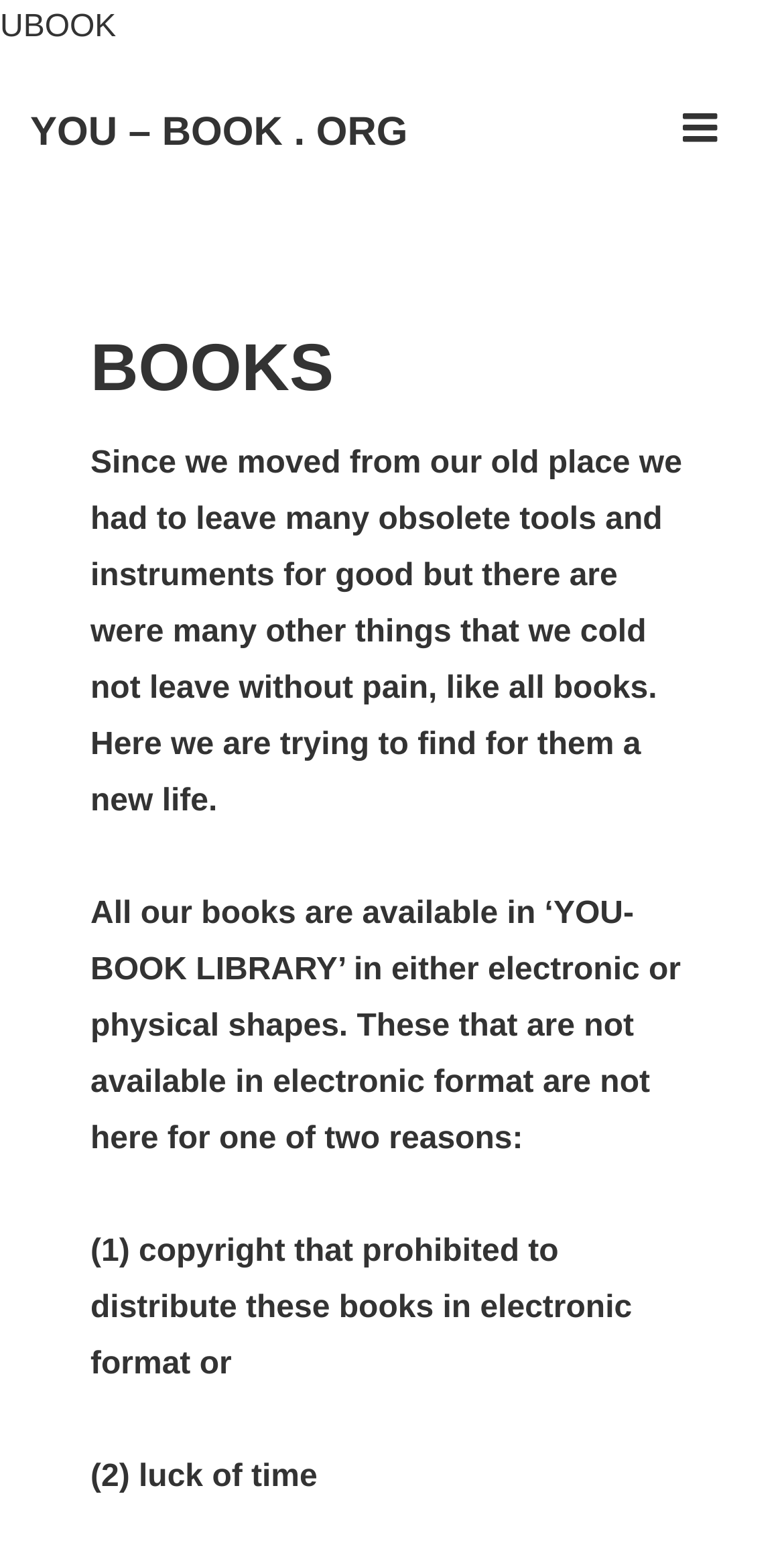Provide a thorough description of this webpage.

The webpage is titled "BOOKS – YOU – BOOK. ORG" and has a prominent header section at the top with the text "UBOOK" on the left and a link "YOU – BOOK. ORG" on the right. Below the header, there is a main navigation section with a button labeled "MENU" that, when expanded, reveals a dropdown menu.

The main content of the webpage is divided into sections, with a heading "BOOKS" at the top. Below the heading, there is a block of text that describes the purpose of the webpage, mentioning that the authors had to leave many obsolete tools and instruments behind when they moved, but couldn't part with their books. The text explains that they are trying to find a new life for these books.

Following this introduction, there are two paragraphs of text that describe the availability of books in the "YOU-BOOK LIBRARY". The first paragraph explains that all books are available in either electronic or physical formats, while the second paragraph lists two reasons why some books may not be available in electronic format: copyright restrictions and lack of time.

Throughout the webpage, the text is arranged in a clear and readable format, with headings and paragraphs that are easy to follow.